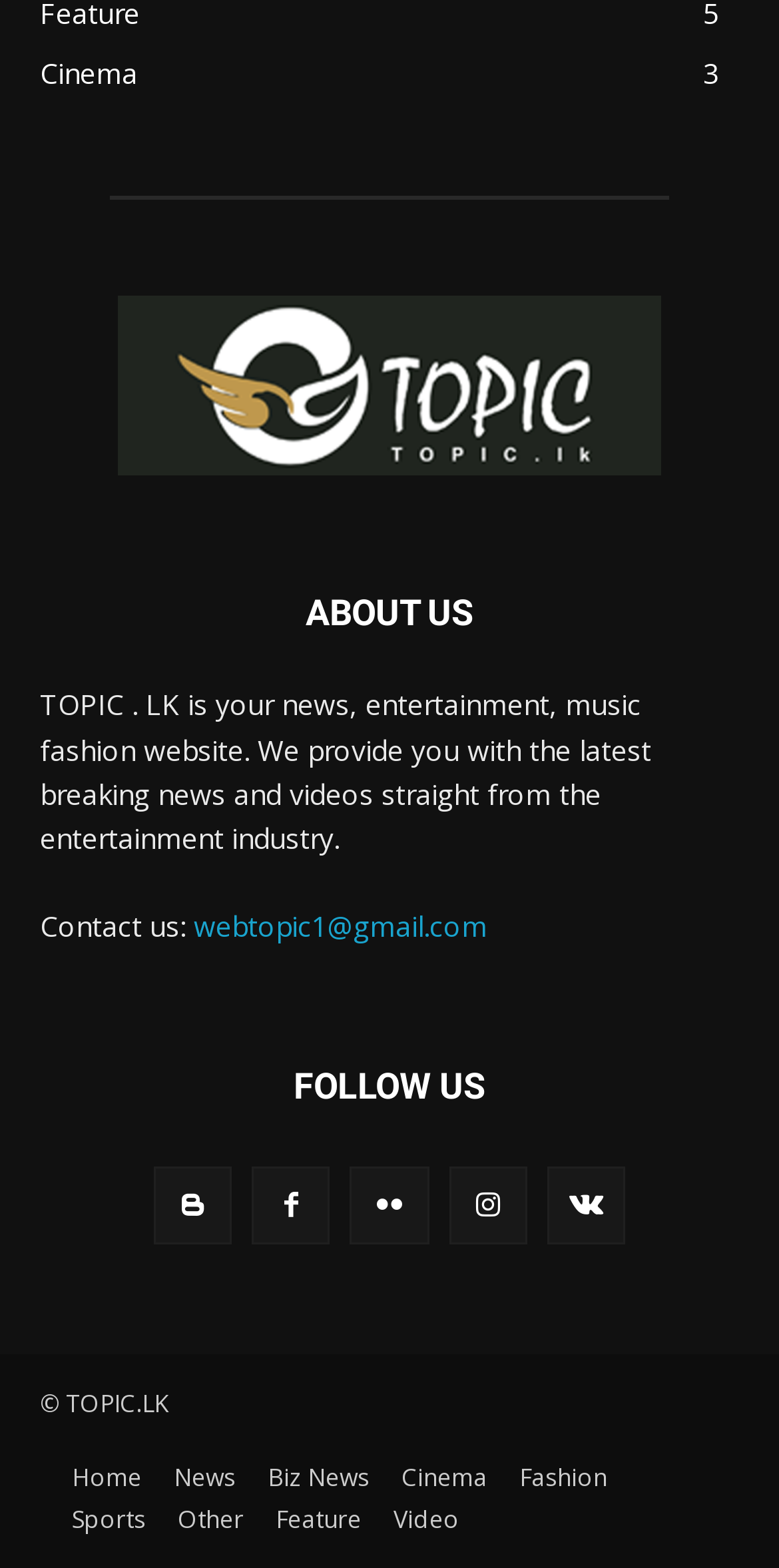Refer to the screenshot and answer the following question in detail:
What is the logo of the website?

The logo of the website can be found in the image element with the description 'Logo' which is located inside the link element with the text 'Logo'.